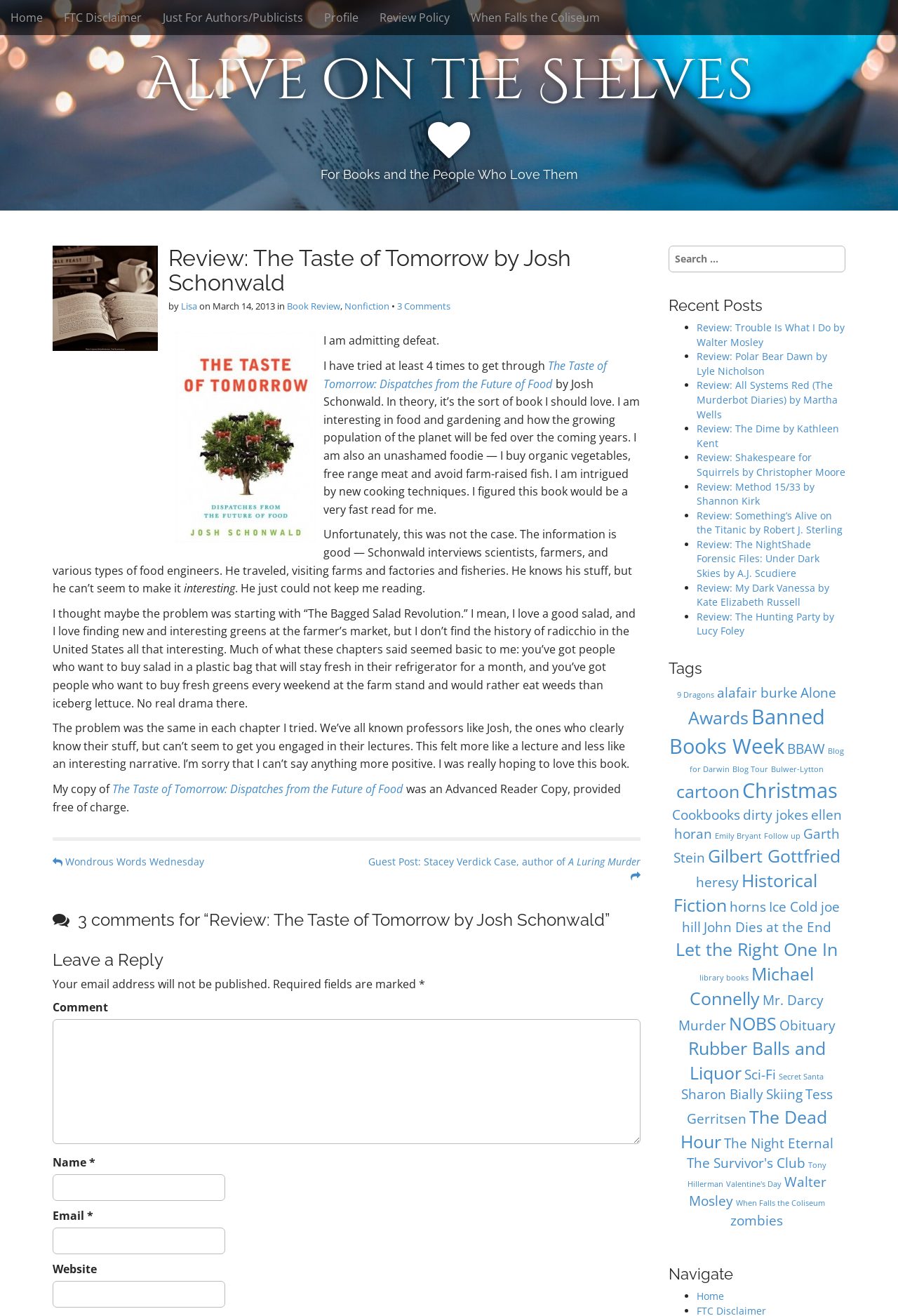Given the following UI element description: "When Falls the Coliseum", find the bounding box coordinates in the webpage screenshot.

[0.819, 0.911, 0.919, 0.918]